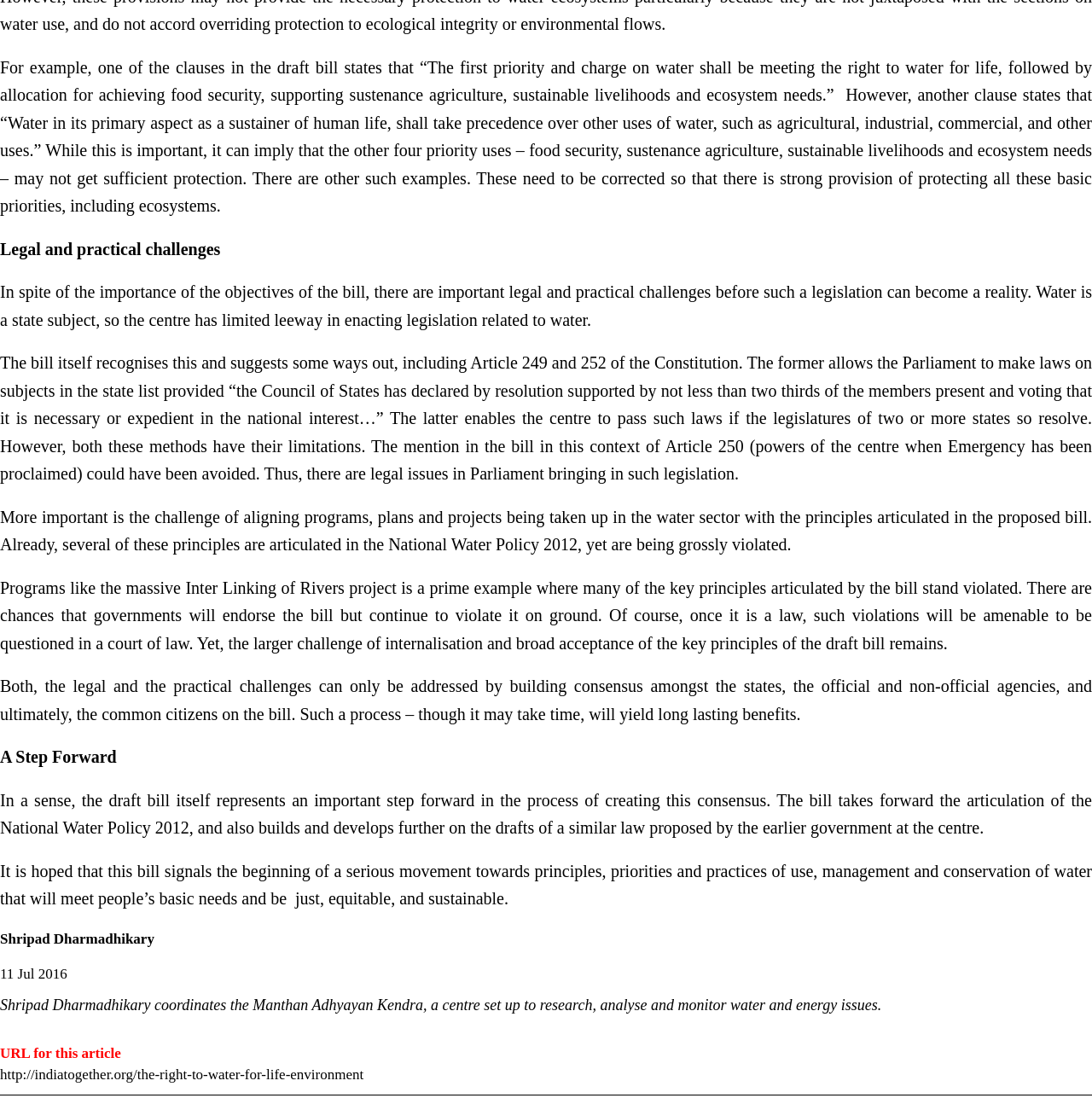Answer in one word or a short phrase: 
What is the purpose of the Manthan Adhyayan Kendra?

Research and analysis